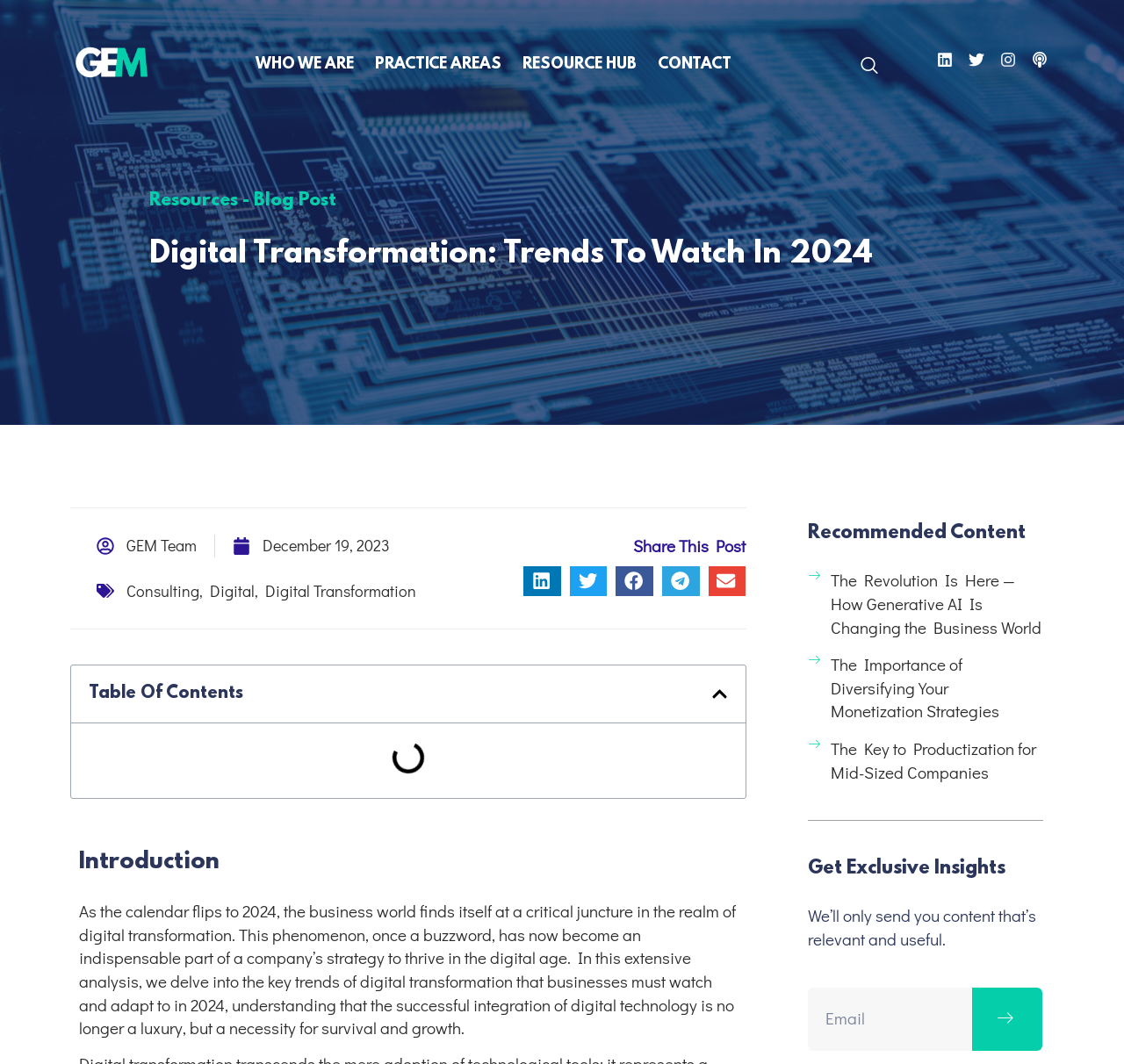Detail the features and information presented on the webpage.

This webpage is about digital transformation and its trends to watch in 2024. At the top, there is a navigation menu with links to "WHO WE ARE", "PRACTICE AREAS", "RESOURCE HUB", and "CONTACT". On the right side of the navigation menu, there are social media links to LinkedIn, Twitter, Instagram, and a podcast. 

Below the navigation menu, there is a heading "Resources - Blog Post" followed by another heading "Digital Transformation: Trends To Watch In 2024". 

On the left side, there is a section with links to "GEM Team" and "December 19, 2023", indicating the author and publication date of the blog post. Below this section, there are links to related topics such as "Consulting", "Digital", and "Digital Transformation".

The main content of the blog post starts with a heading "Introduction" followed by a long paragraph of text that discusses the importance of digital transformation in the business world. 

On the right side of the main content, there is a section with a heading "Recommended Content" that lists three related articles with links. Below this section, there is a heading "Get Exclusive Insights" followed by a text box to enter an email address and a "Submit" button to receive exclusive content.

At the bottom of the page, there is a table of contents with a "Close" button.